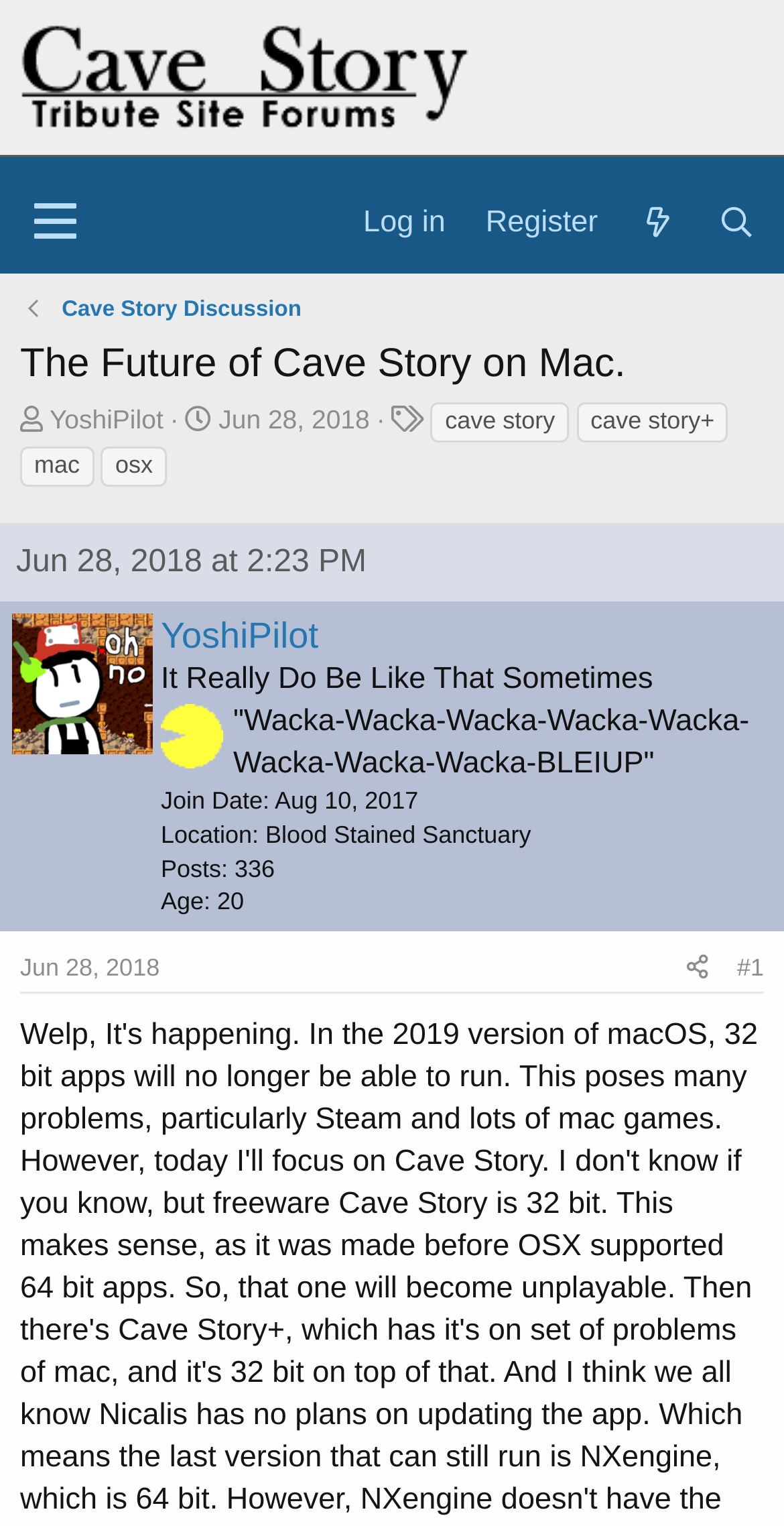Provide the bounding box coordinates of the section that needs to be clicked to accomplish the following instruction: "Search the forum."

[0.889, 0.121, 0.99, 0.171]